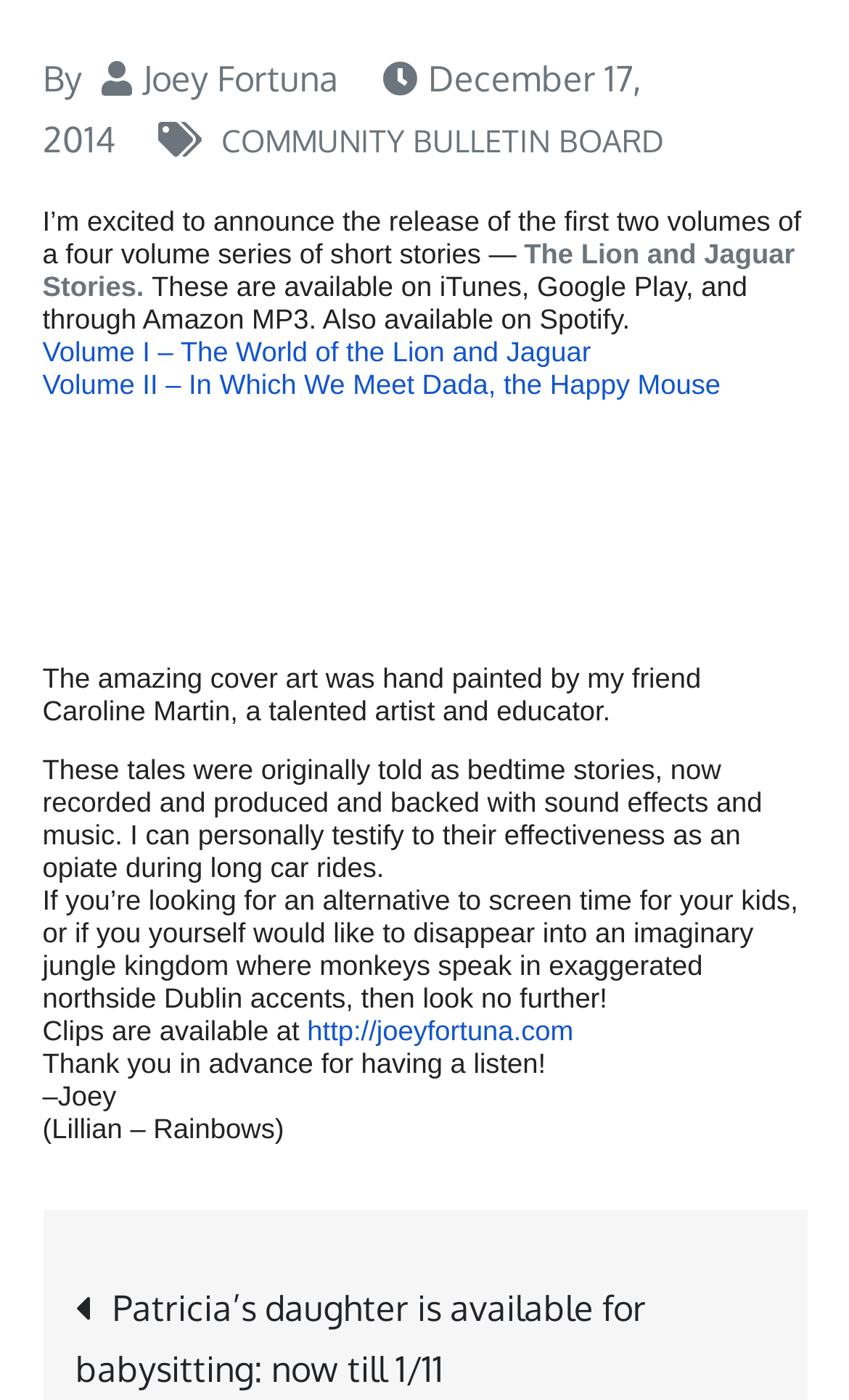Identify the bounding box coordinates of the clickable region to carry out the given instruction: "View the first inline image".

[0.05, 0.365, 0.358, 0.388]